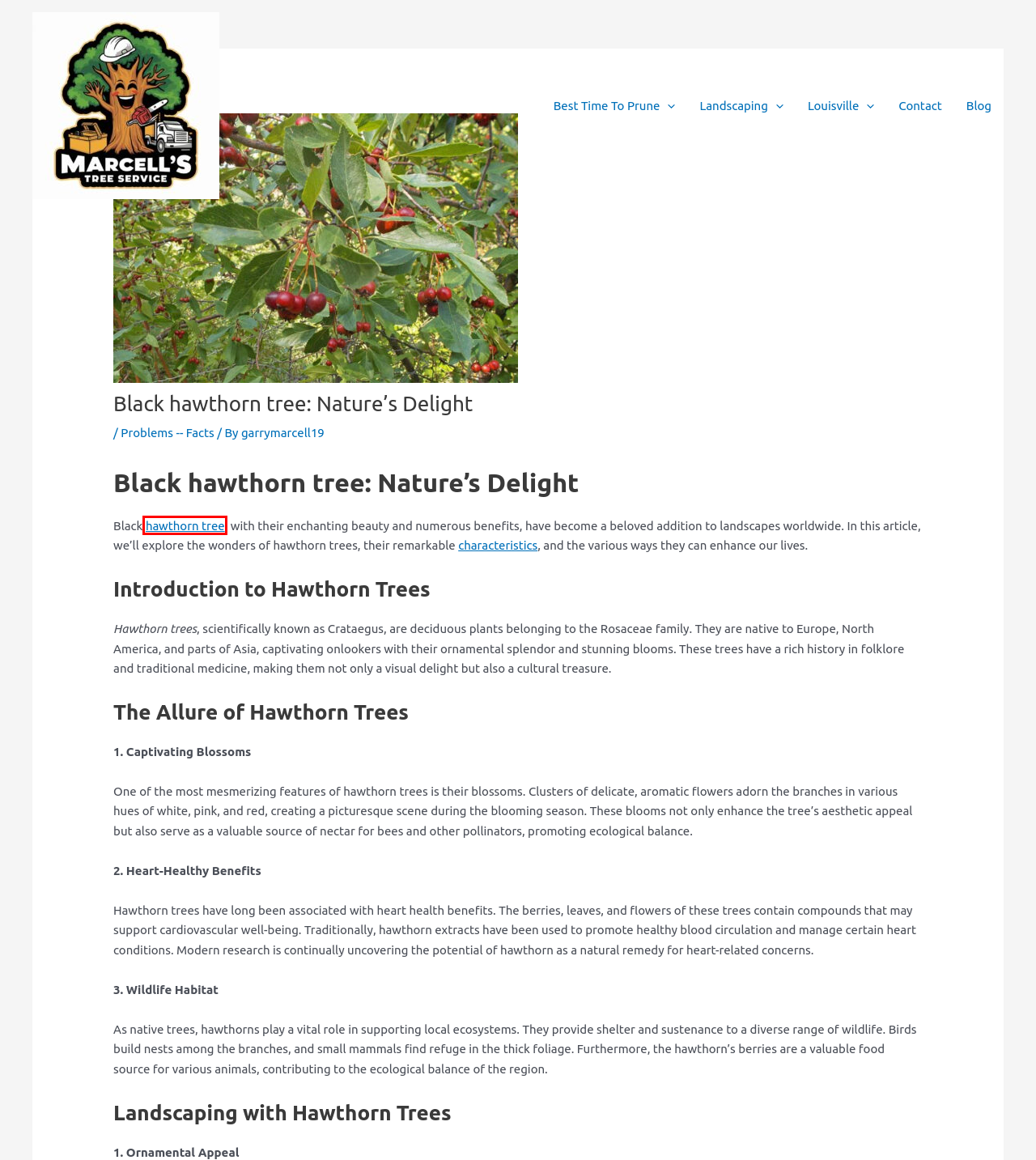Evaluate the webpage screenshot and identify the element within the red bounding box. Select the webpage description that best fits the new webpage after clicking the highlighted element. Here are the candidates:
A. When is the best time to prune a hawthorn tree?
B. Best Time To Prune Archives Marcells Tree Service Louisville KY
C. Problems -- Facts Archives Marcells Tree Service Louisville KY
D. Blog
E. Contact
F. Landscaping Archives Marcells Tree Service Louisville KY
G. Best time to prune
H. Louisville Archives Marcells Tree Service Louisville KY

A